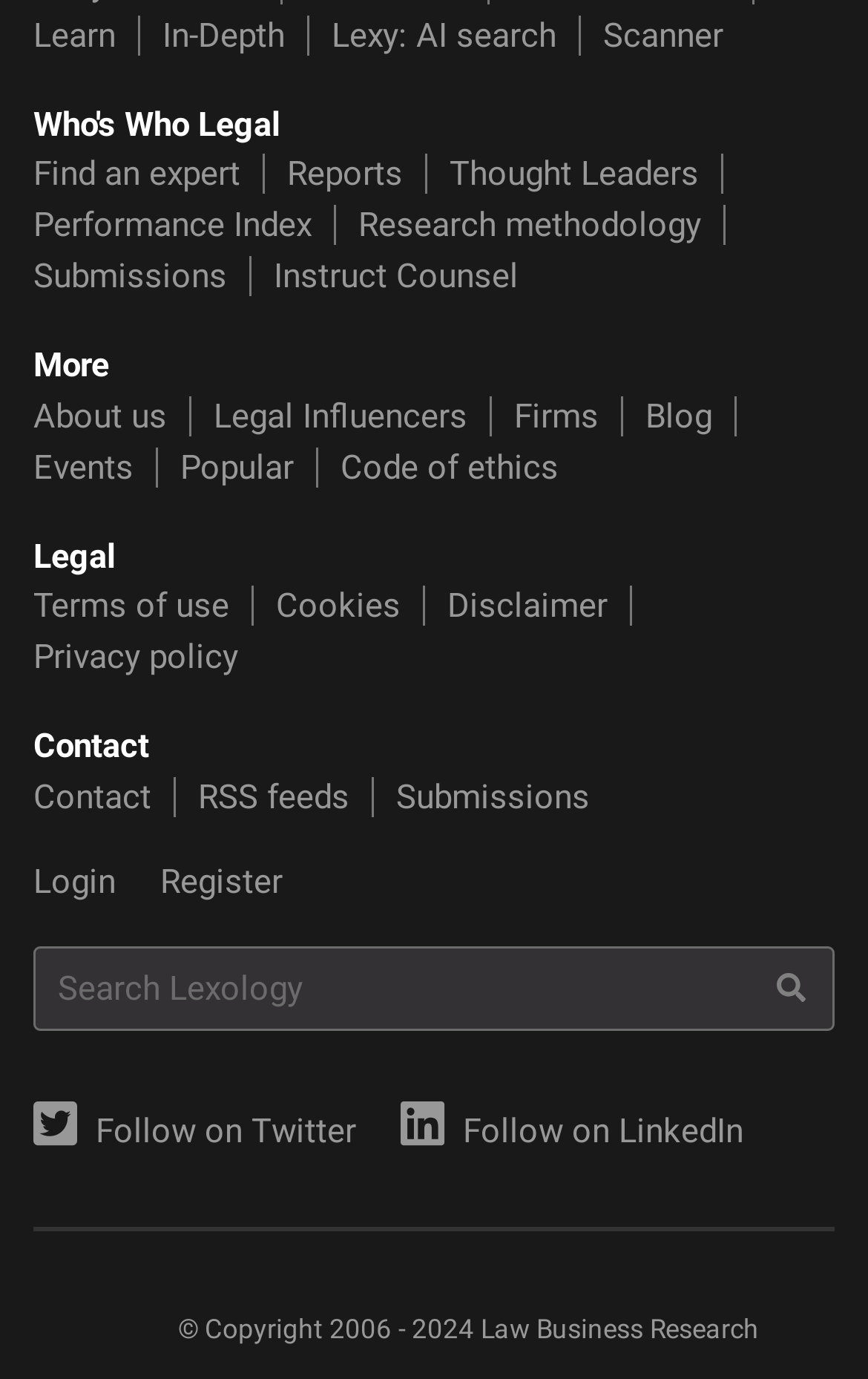Please predict the bounding box coordinates of the element's region where a click is necessary to complete the following instruction: "Learn more about the website". The coordinates should be represented by four float numbers between 0 and 1, i.e., [left, top, right, bottom].

[0.038, 0.003, 0.133, 0.032]